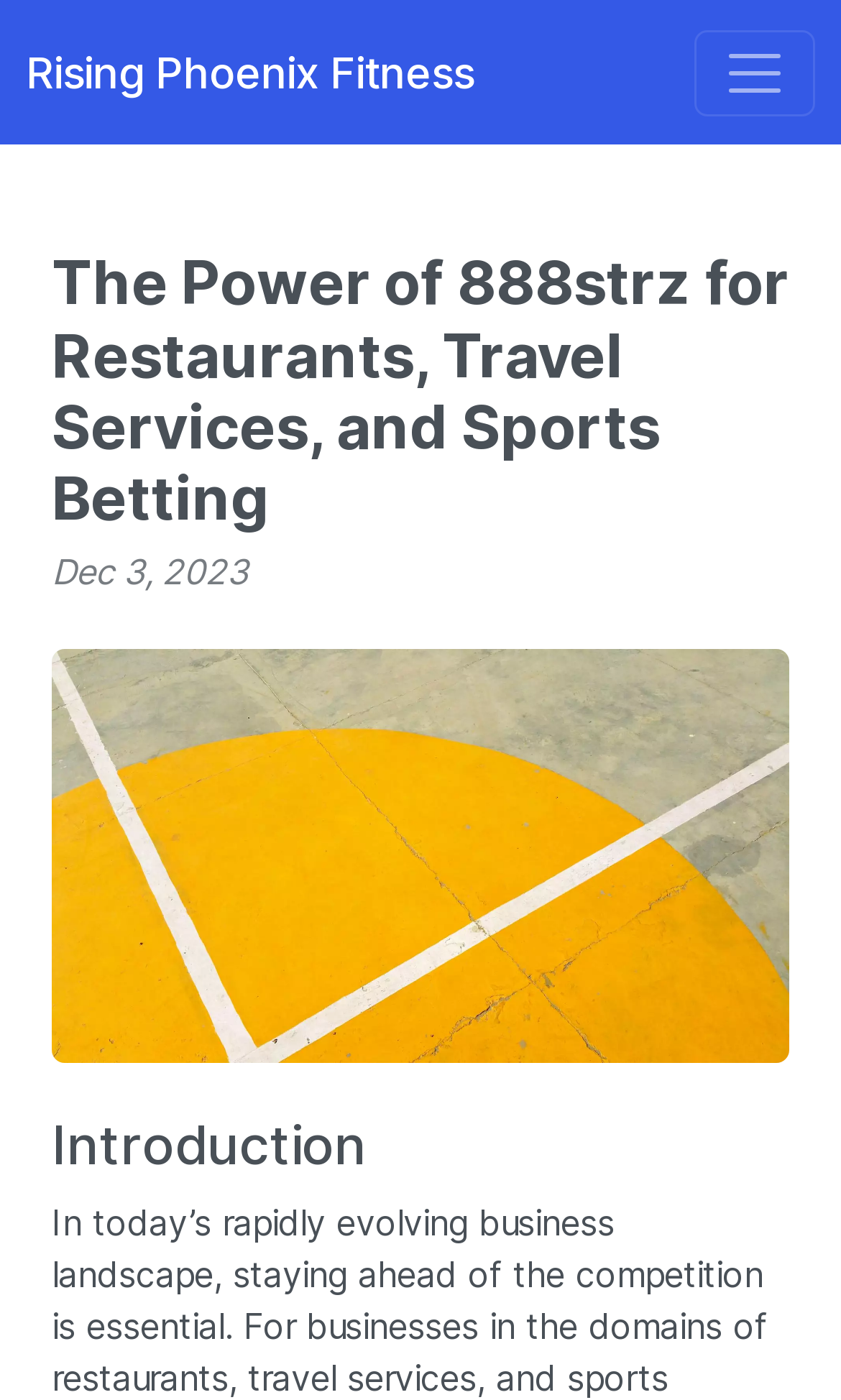Is there a link to an external website on the webpage?
Please elaborate on the answer to the question with detailed information.

I found a link element with the text 'Rising Phoenix Fitness' which has coordinates [0.031, 0.021, 0.564, 0.083]. This link is likely to an external website, as it is not a navigation link within the current webpage.